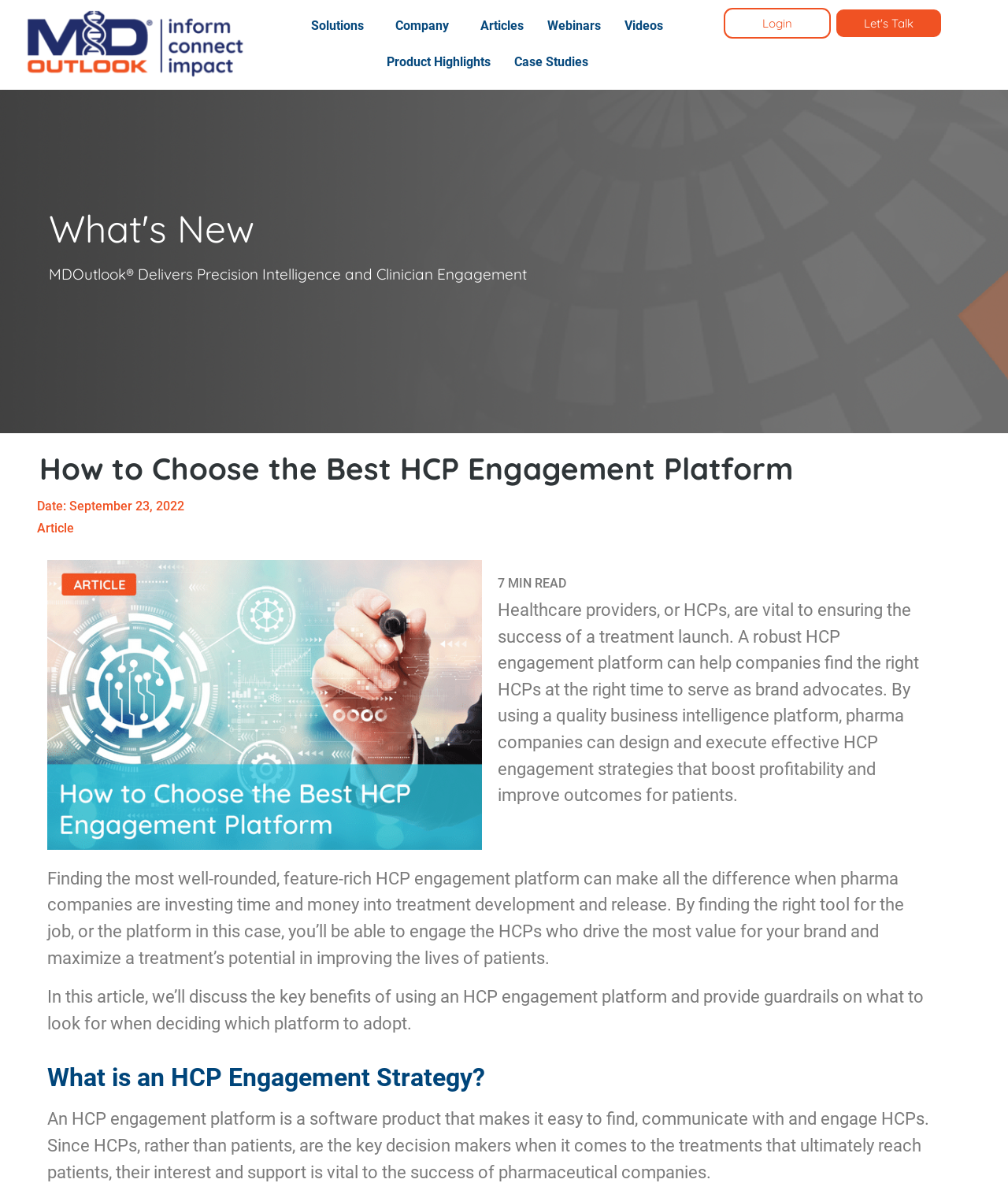Based on the element description "Product Highlights", predict the bounding box coordinates of the UI element.

[0.371, 0.037, 0.498, 0.068]